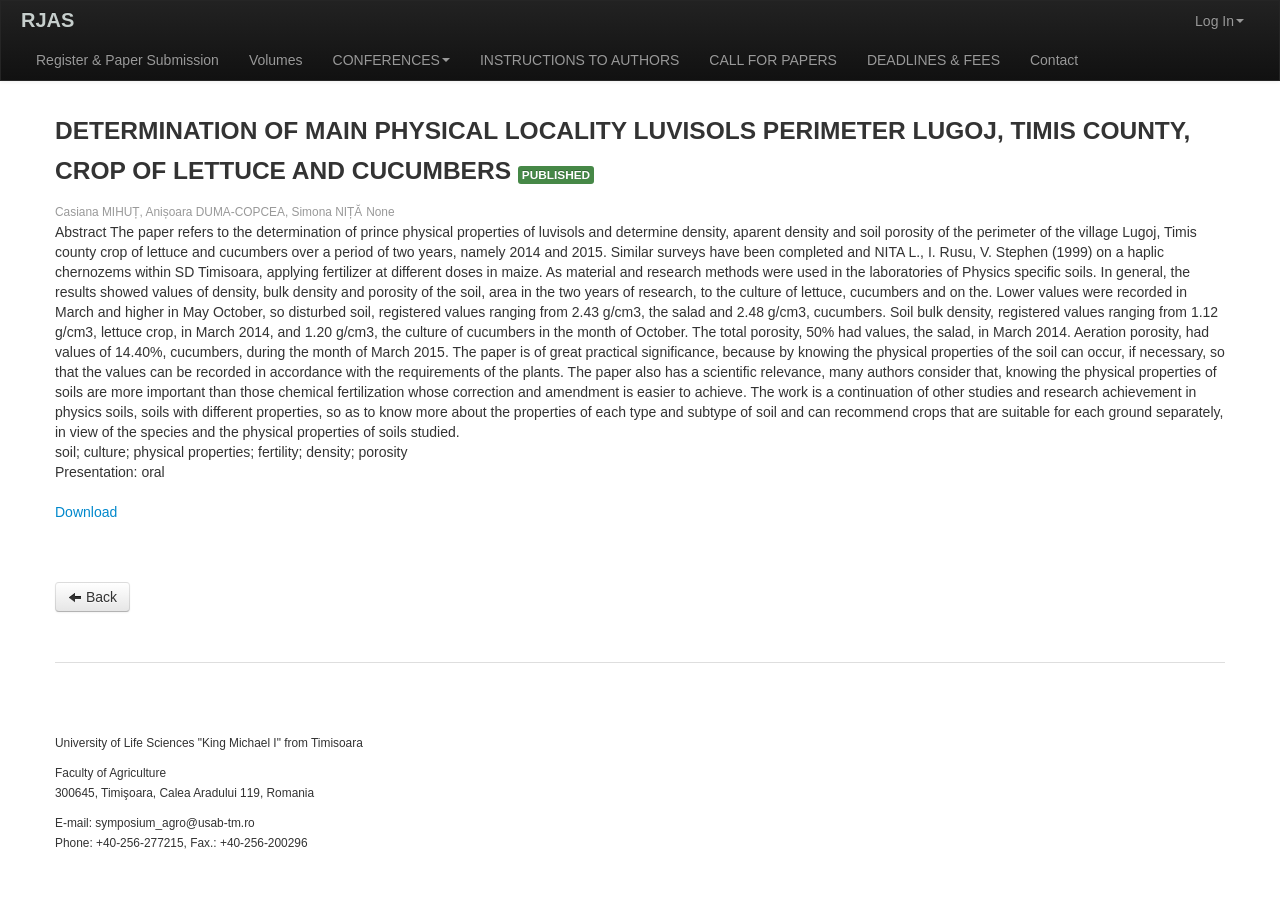What is the title of the research paper? Examine the screenshot and reply using just one word or a brief phrase.

DETERMINATION OF MAIN PHYSICAL LOCALITY LUVISOLS PERIMETER LUGOJ, TIMIS COUNTY, CROP OF LETTUCE AND CUCUMBERS PUBLISHED